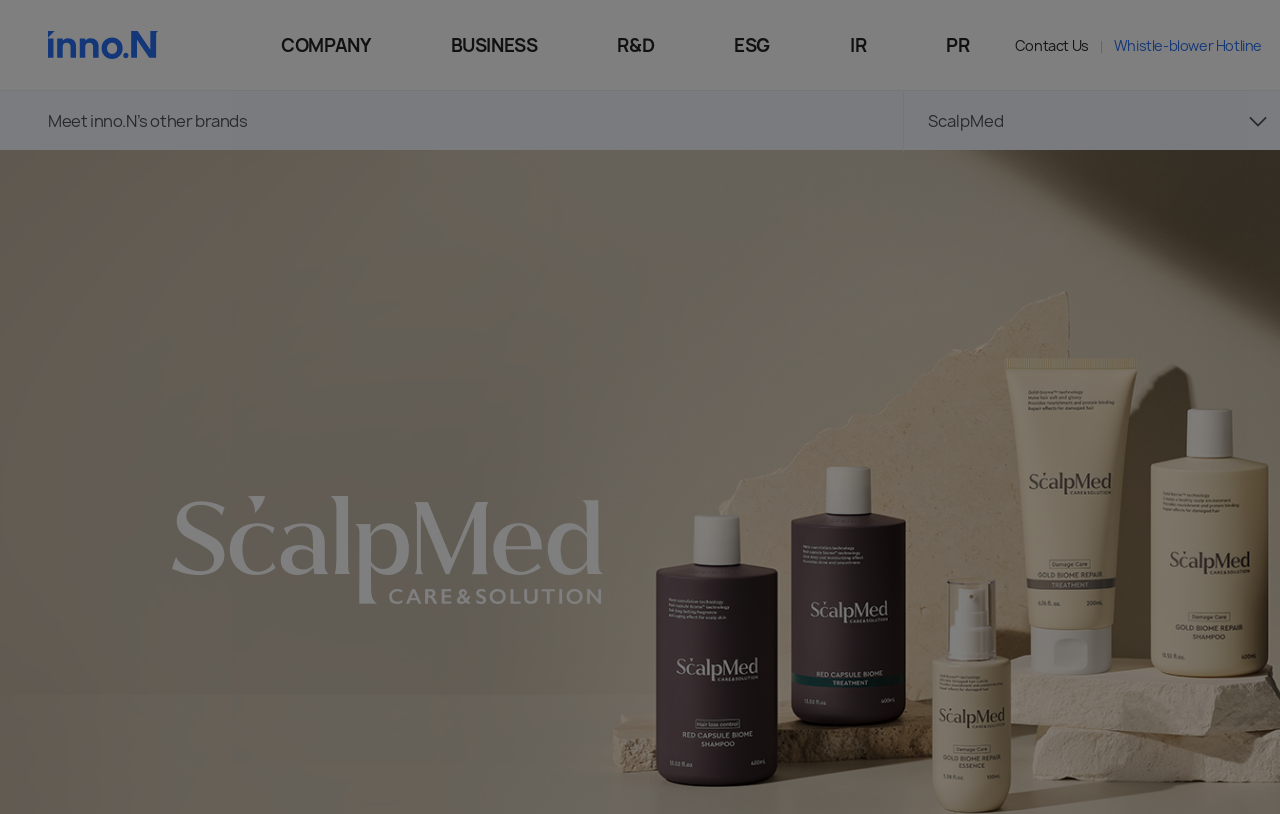How many sections are there in the company's profile?
Answer the question using a single word or phrase, according to the image.

6